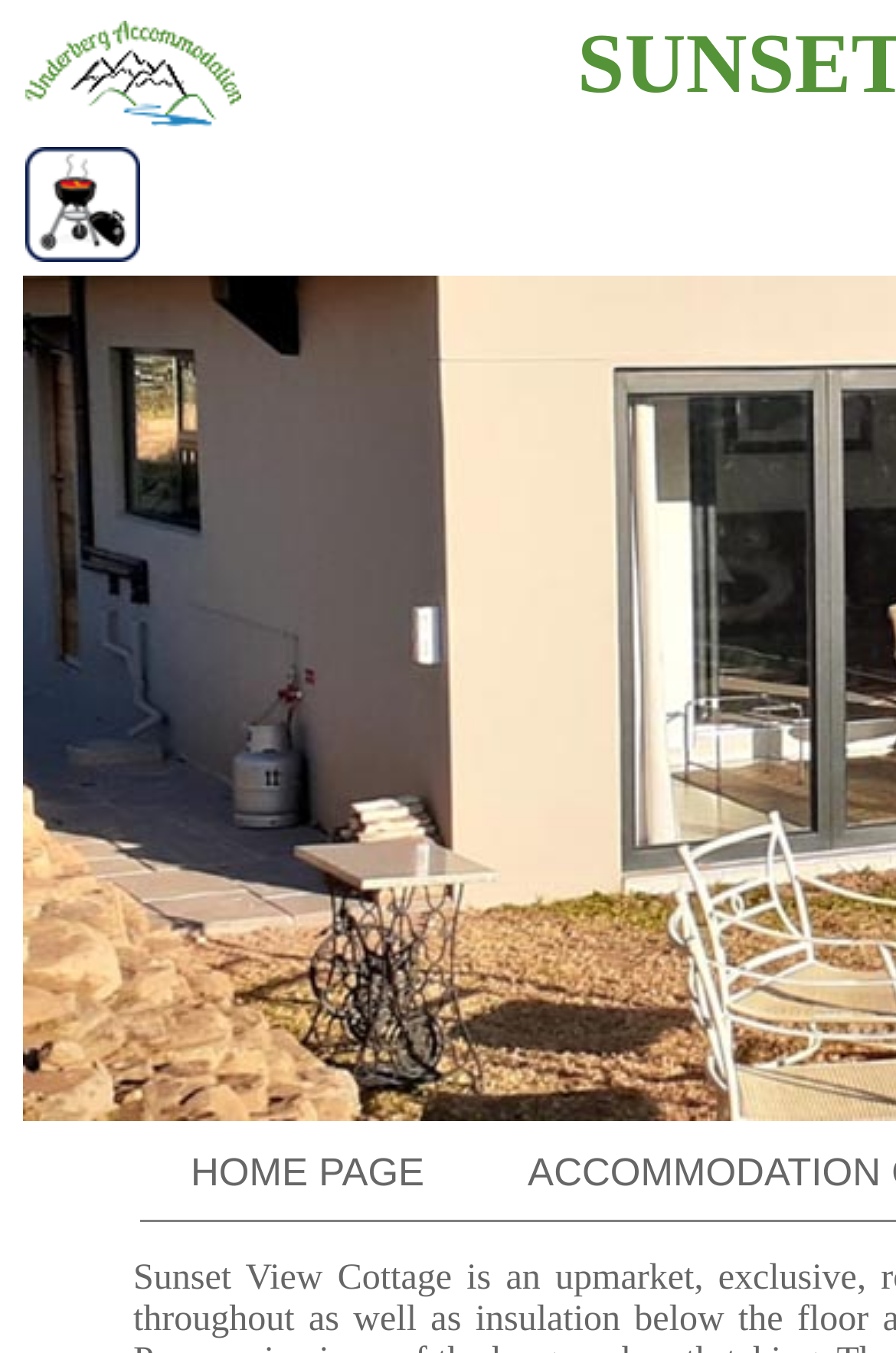Find the bounding box coordinates for the HTML element specified by: "name="top"".

[0.0, 0.0, 0.01, 0.029]